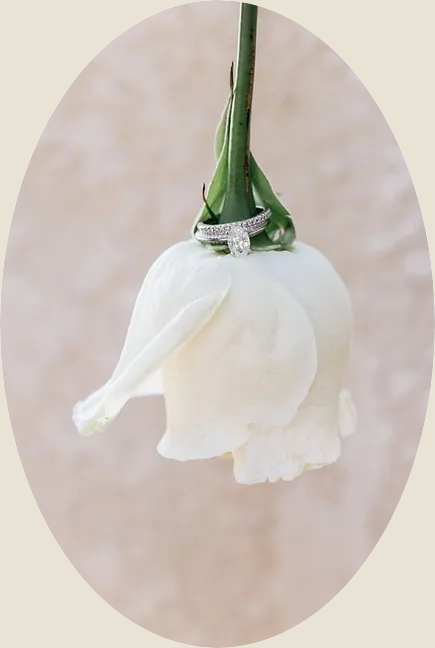What atmosphere is evoked by the image?
Offer a detailed and exhaustive answer to the question.

The caption states that the image 'evokes a sense of beauty and tranquility', and also mentions that it creates a 'serene and romantic atmosphere', indicating that the atmosphere evoked by the image is serene and romantic.